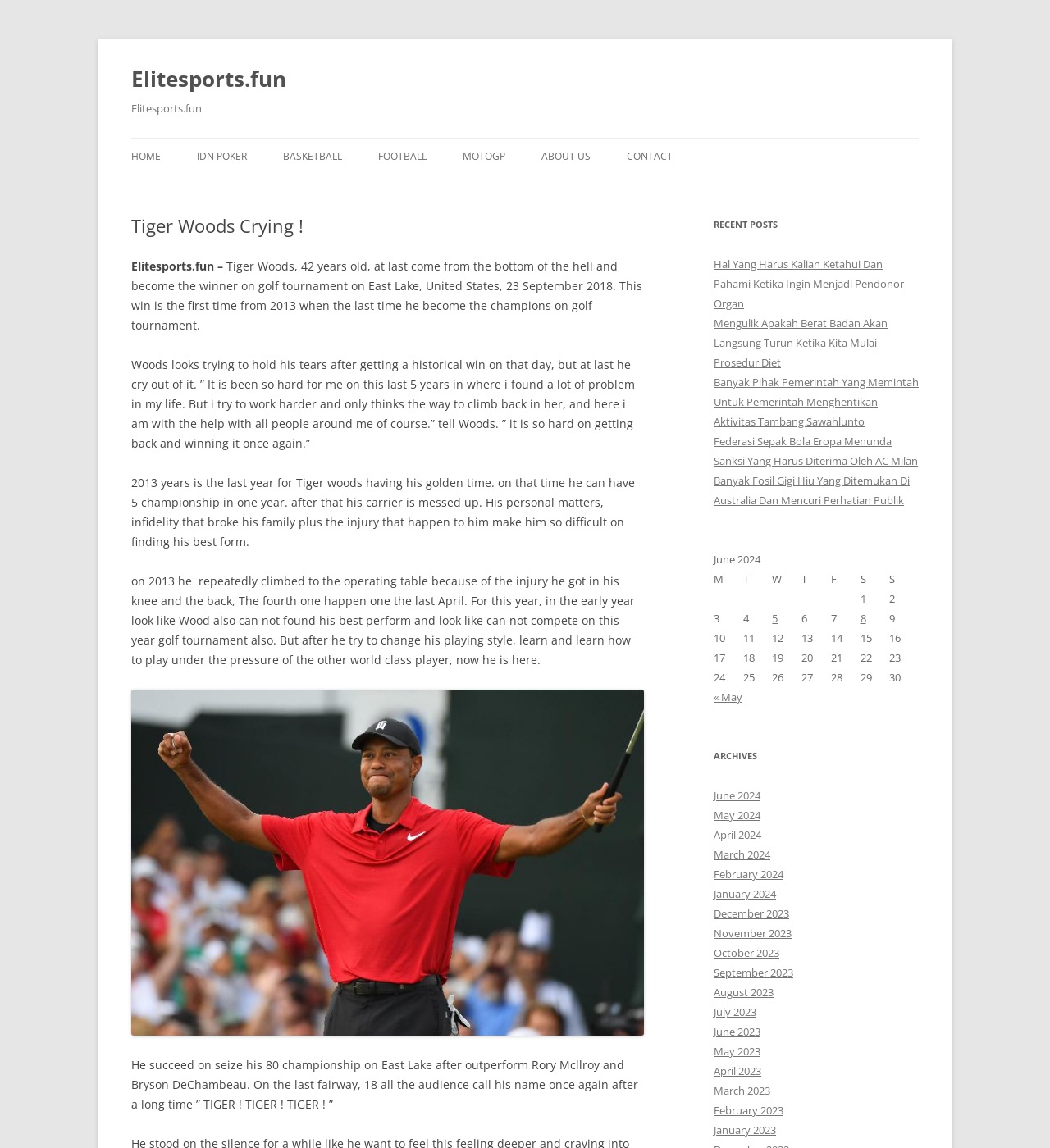Locate the bounding box coordinates of the area to click to fulfill this instruction: "Read about Tiger Woods Crying!". The bounding box should be presented as four float numbers between 0 and 1, in the order [left, top, right, bottom].

[0.125, 0.187, 0.613, 0.206]